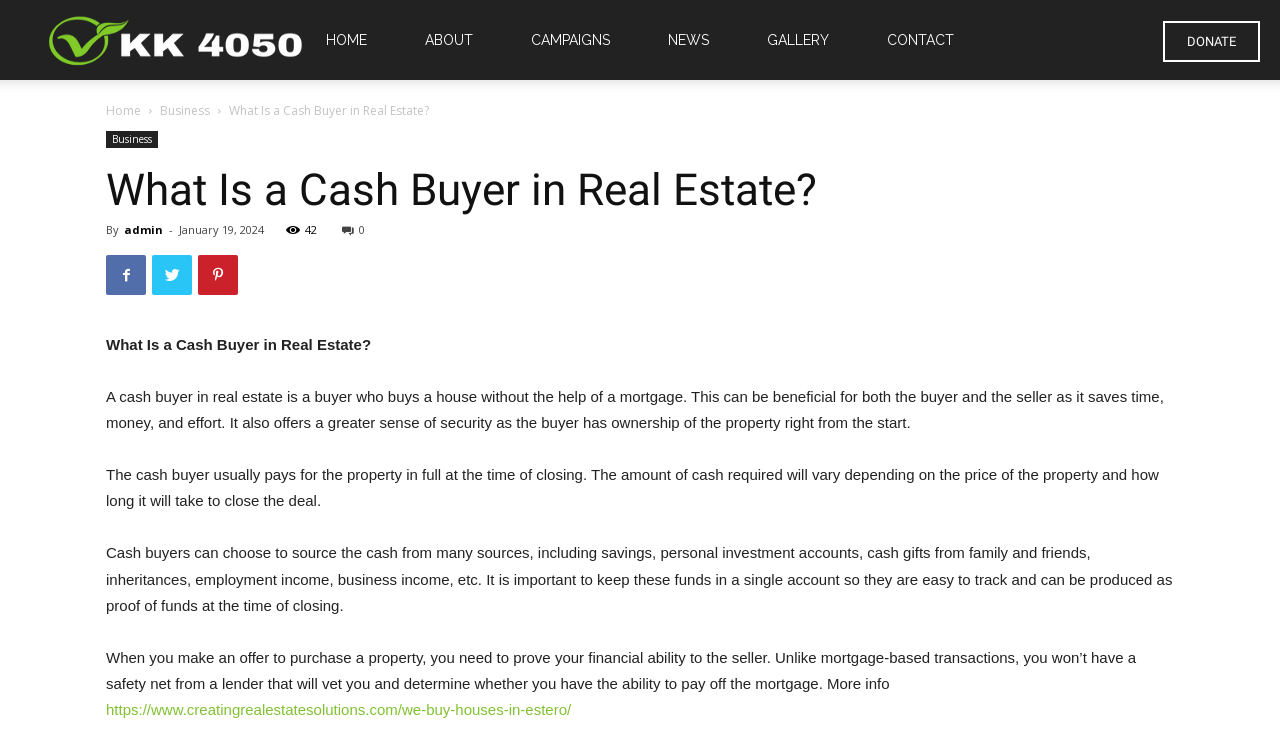Please examine the image and answer the question with a detailed explanation:
Who is the author of the article?

The author of the article is mentioned as 'admin' in the byline section of the webpage, which is located below the main heading.